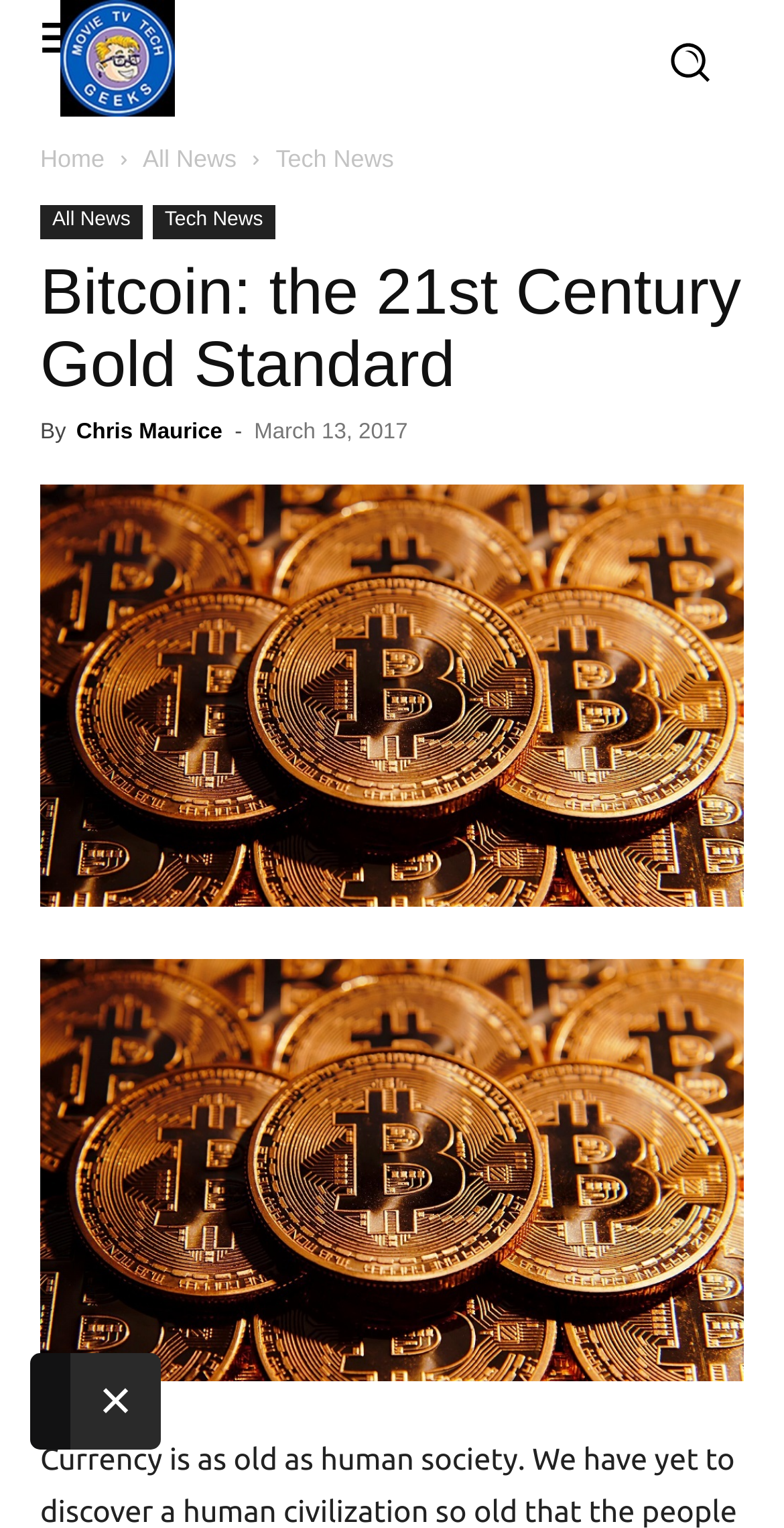Highlight the bounding box coordinates of the element that should be clicked to carry out the following instruction: "Click the 'Bitcoin: the 21st Century Gold Standard 2017 images' link". The coordinates must be given as four float numbers ranging from 0 to 1, i.e., [left, top, right, bottom].

[0.051, 0.628, 0.949, 0.904]